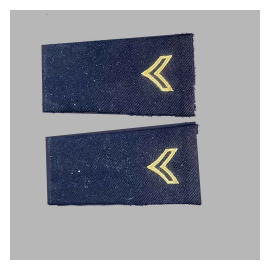What is the purpose of these patches?
Could you give a comprehensive explanation in response to this question?

According to the caption, these patches can be utilized for personalizing military uniforms, reflecting both service and belonging, which implies that their purpose is to identify and distinguish individuals within the armed forces.